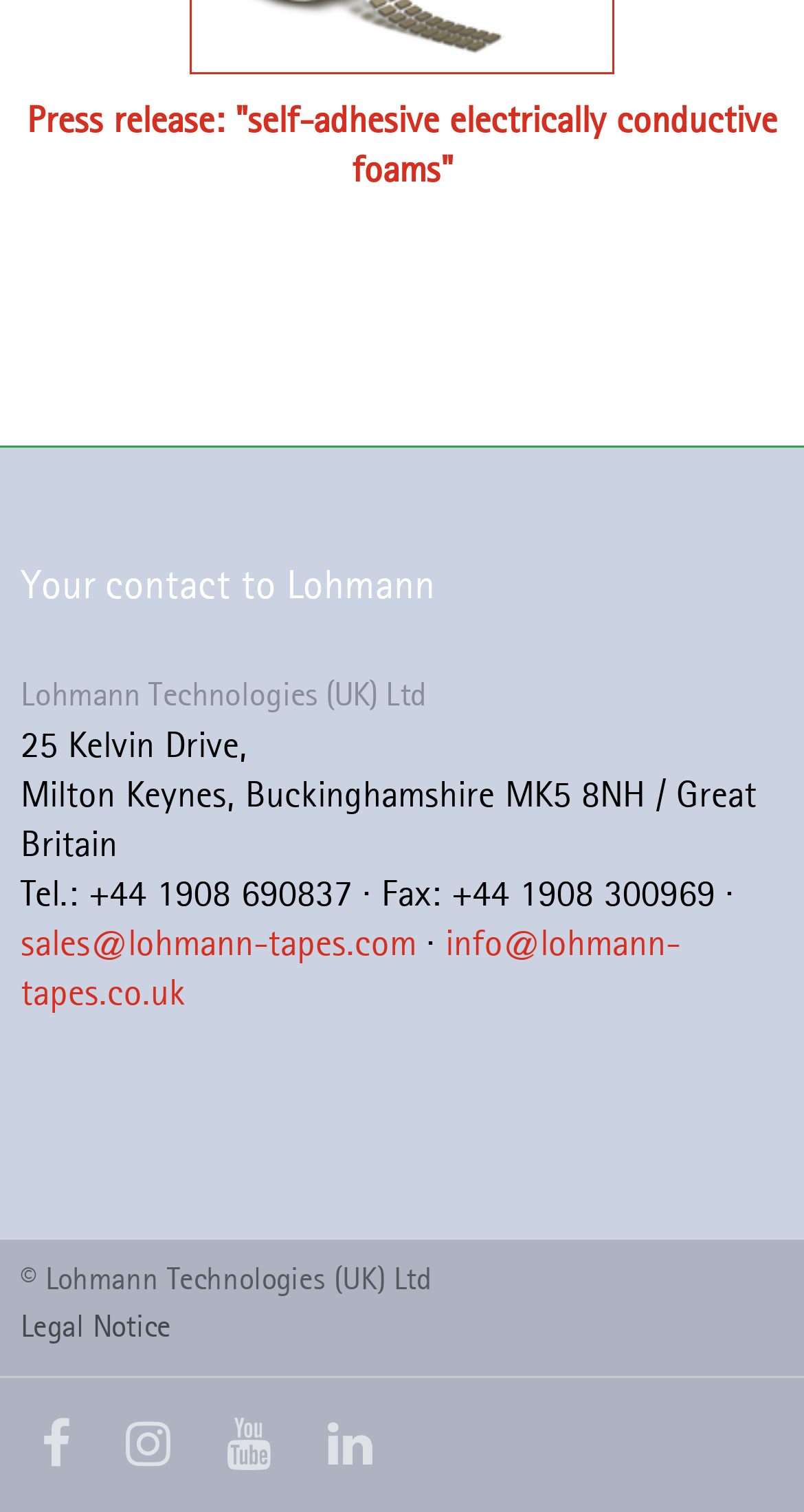Indicate the bounding box coordinates of the element that needs to be clicked to satisfy the following instruction: "Visit the legal notice page". The coordinates should be four float numbers between 0 and 1, i.e., [left, top, right, bottom].

[0.026, 0.873, 0.943, 0.883]